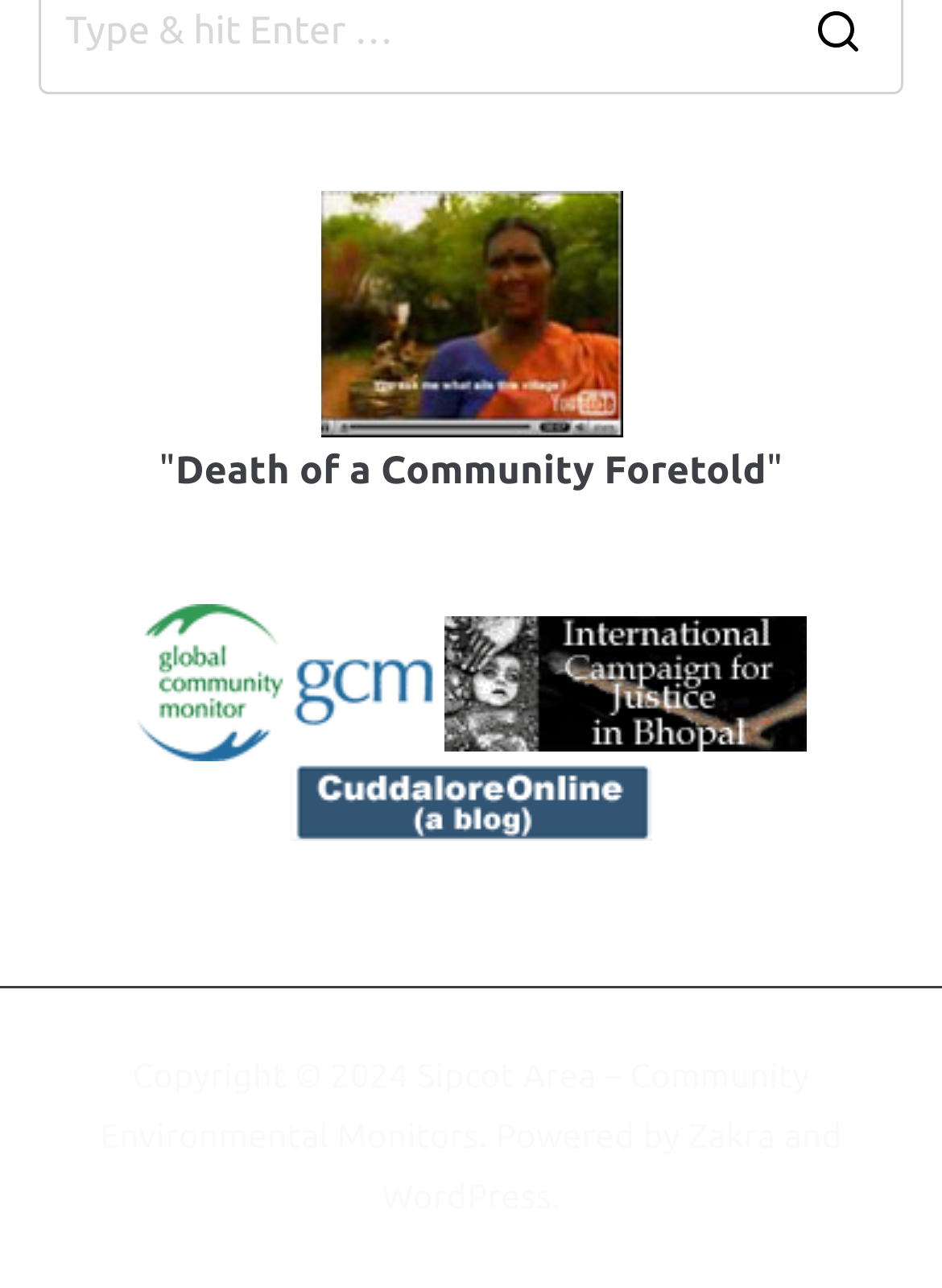What is the name of the platform powering the website?
From the screenshot, provide a brief answer in one word or phrase.

WordPress